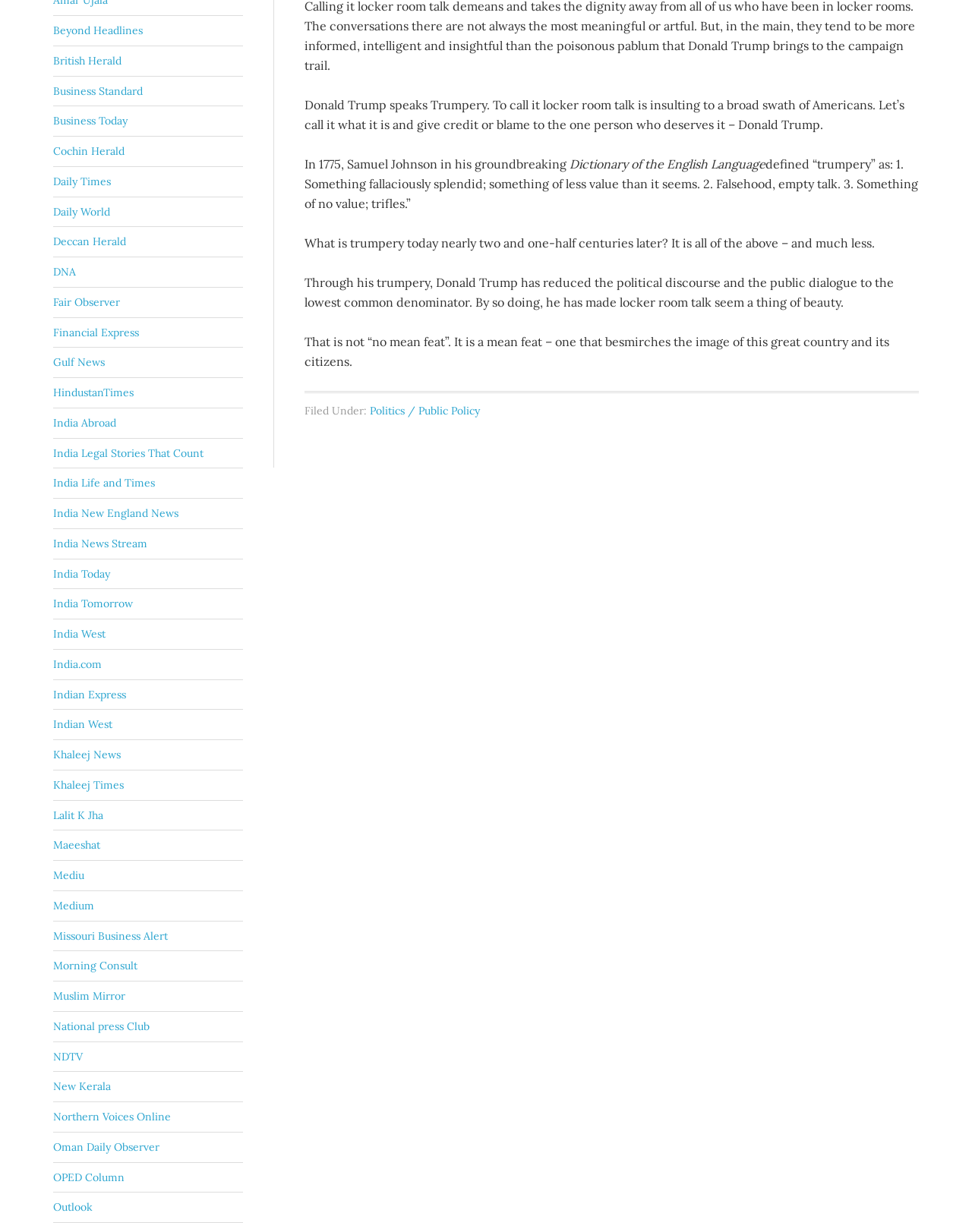Provide the bounding box coordinates of the UI element this sentence describes: "India Legal Stories That Count".

[0.055, 0.362, 0.209, 0.373]